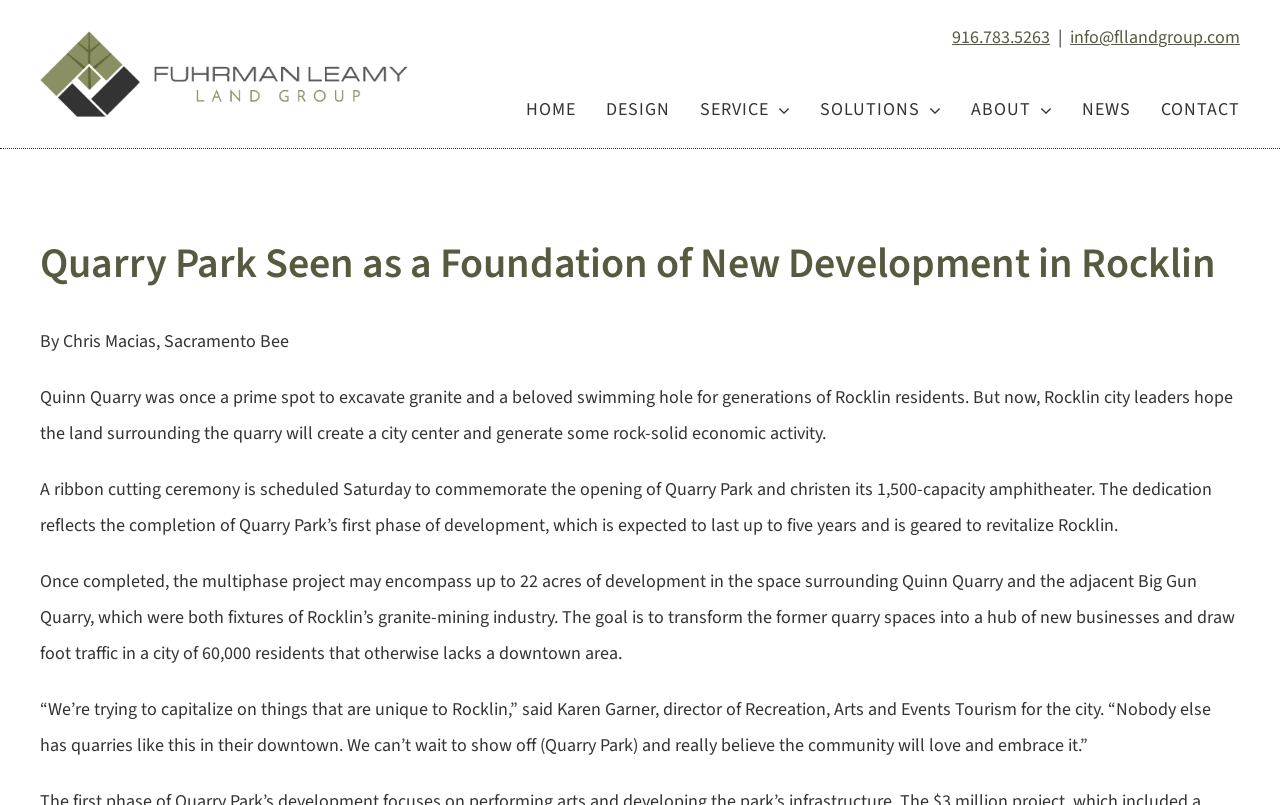Determine the bounding box coordinates for the HTML element mentioned in the following description: "Service". The coordinates should be a list of four floats ranging from 0 to 1, represented as [left, top, right, bottom].

[0.547, 0.114, 0.601, 0.159]